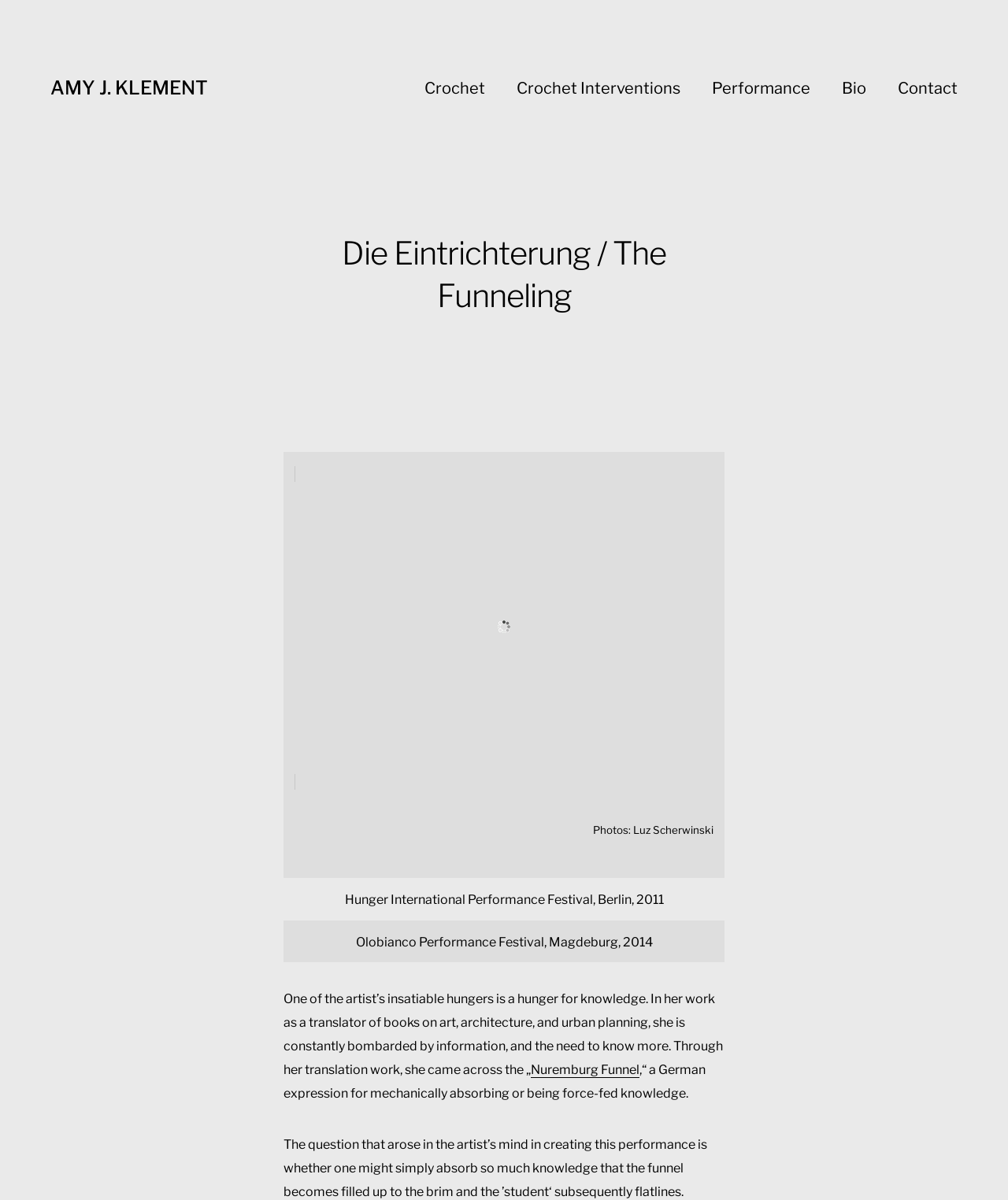Detail the various sections and features of the webpage.

The webpage is about the artist AMY J. KLEMENT, with a focus on her project "Die Eintrichterung / The Funneling". At the top, there is a heading with the artist's name, which is also a link. Below this, there are several links to different sections of the website, including "Crochet", "Crochet Interventions", "Performance", "Bio", and "Contact".

The main content of the page is divided into two sections. The first section has a heading "Die Eintrichterung / The Funneling" and contains a table with three rows. Each row has a grid cell with text describing a performance, including the location and year of the performance.

Below the table, there is a block of text that describes the artist's inspiration for the project. The text explains that the artist, as a translator of books on art, architecture, and urban planning, is constantly seeking knowledge and came across the German expression "Nuremburg Funnel", which means mechanically absorbing or being force-fed knowledge. The text then poses a question about whether one can absorb so much knowledge that they become overwhelmed.

There are no images on the page, but the text is organized in a clear and readable manner, with headings and links to different sections of the website.